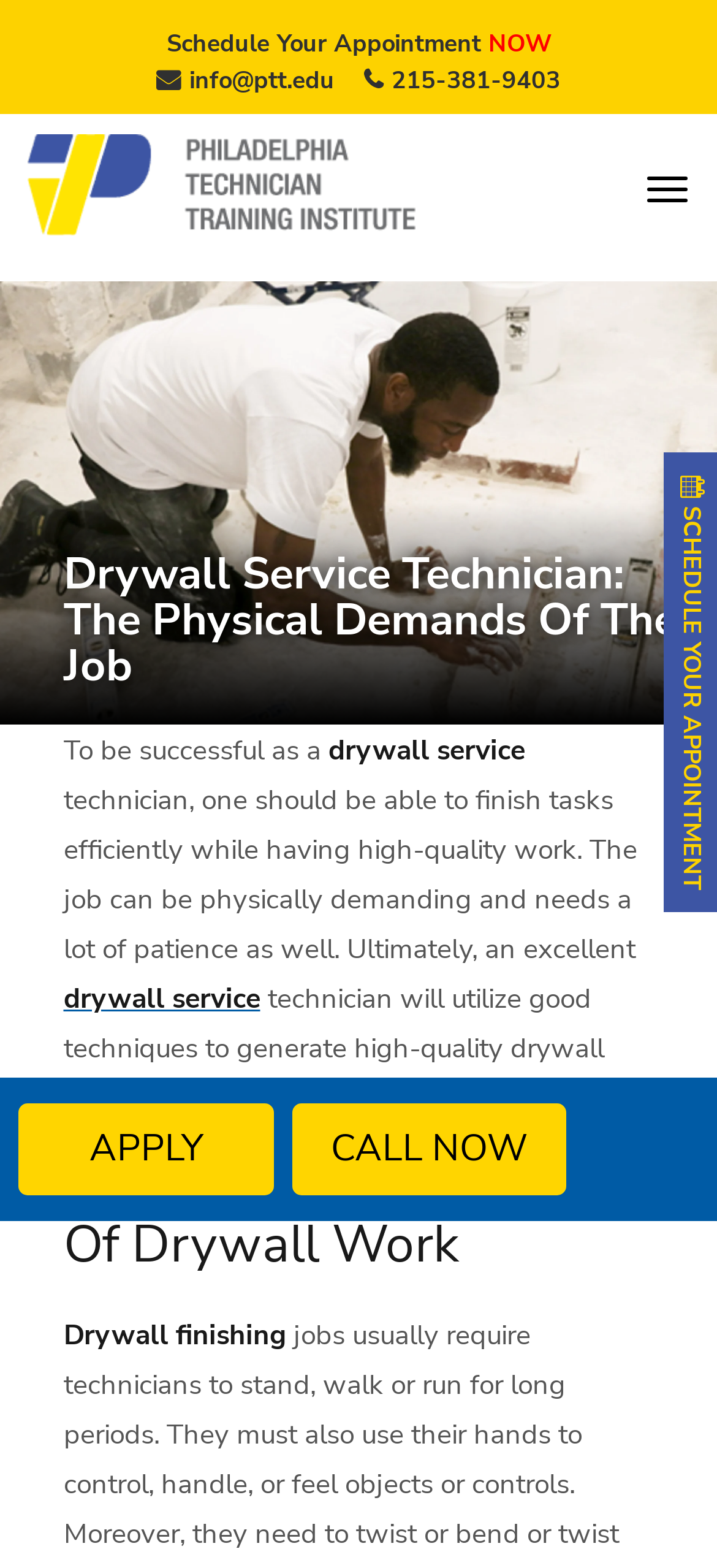Based on the image, please elaborate on the answer to the following question:
How many call-to-action buttons are there?

I found these buttons by looking at the link elements with the OCR text 'Schedule Your Appointment NOW', 'APPLY', and 'CALL NOW' which are located at the top and middle of the webpage, and counting them.